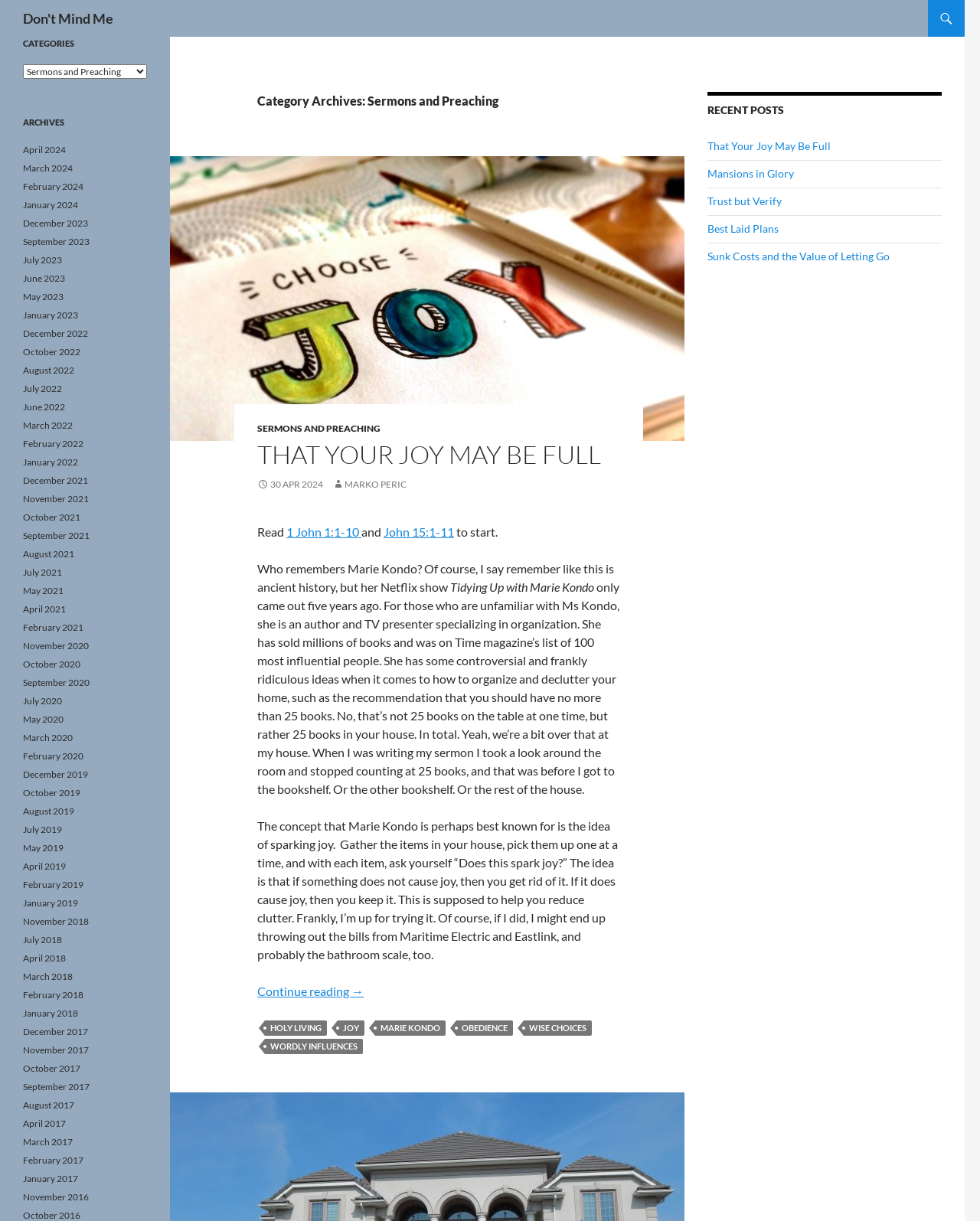Determine the bounding box coordinates of the area to click in order to meet this instruction: "Contact Tufdek".

None